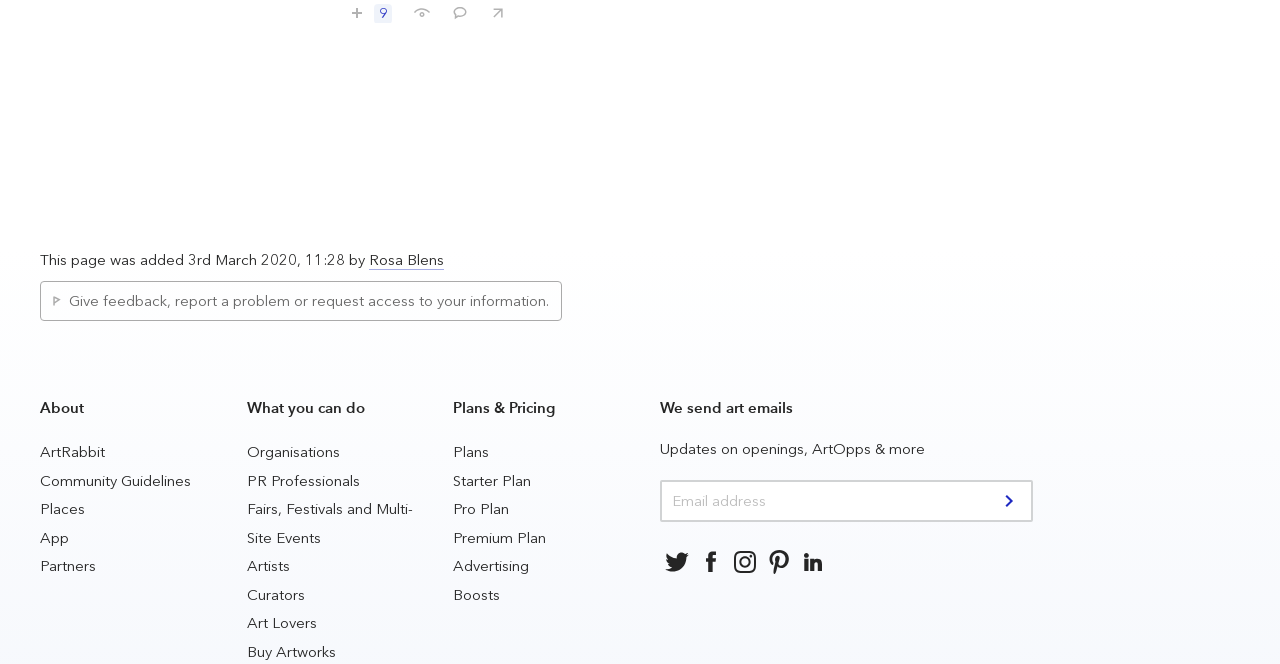How many social media platforms can you follow this website on?
Using the image, elaborate on the answer with as much detail as possible.

The answer can be found in the links under the 'Follow us on:' heading, which lists five social media platforms that you can follow this website on.